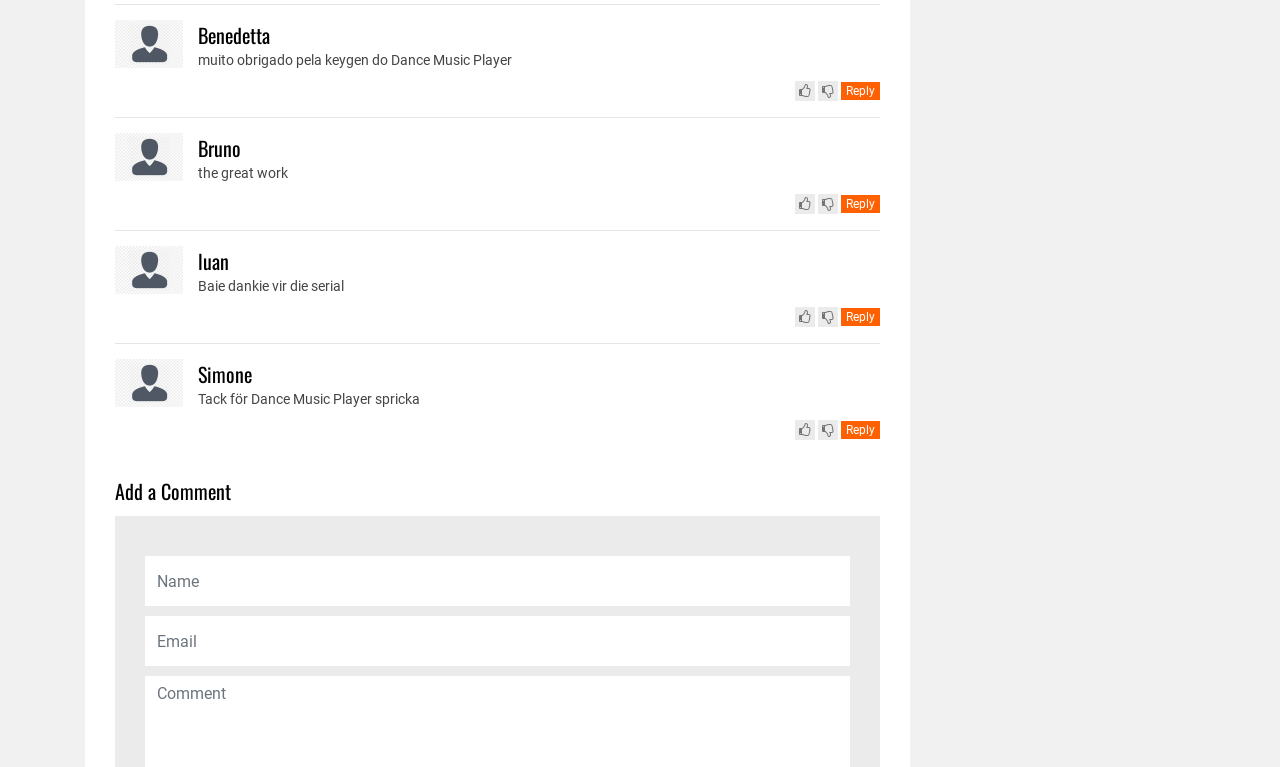Find the bounding box coordinates of the clickable area that will achieve the following instruction: "Click the reply link under Bruno's comment".

[0.657, 0.256, 0.688, 0.277]